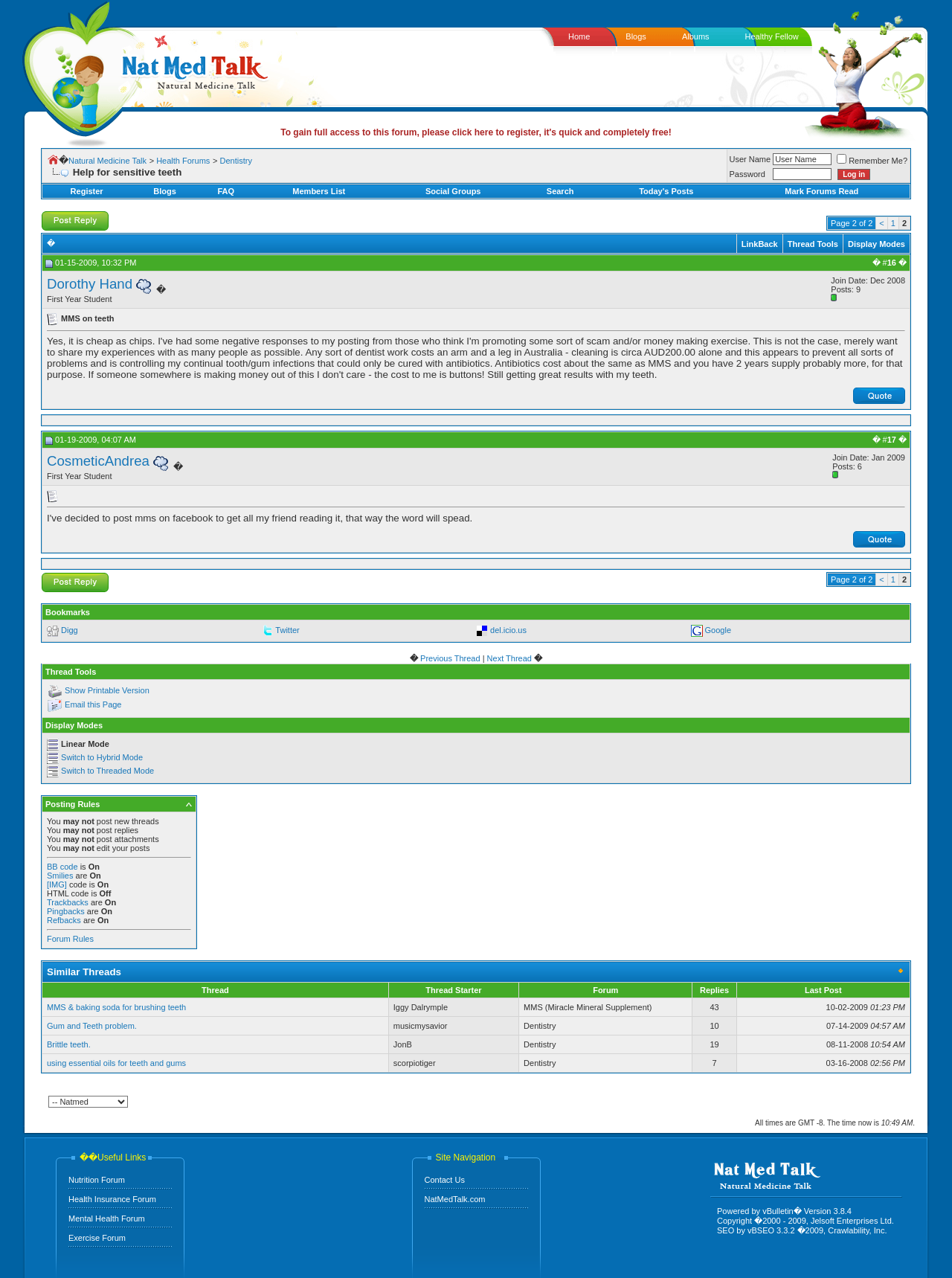Identify the bounding box coordinates of the element to click to follow this instruction: 'Click on the 'Register' link'. Ensure the coordinates are four float values between 0 and 1, provided as [left, top, right, bottom].

[0.074, 0.146, 0.108, 0.153]